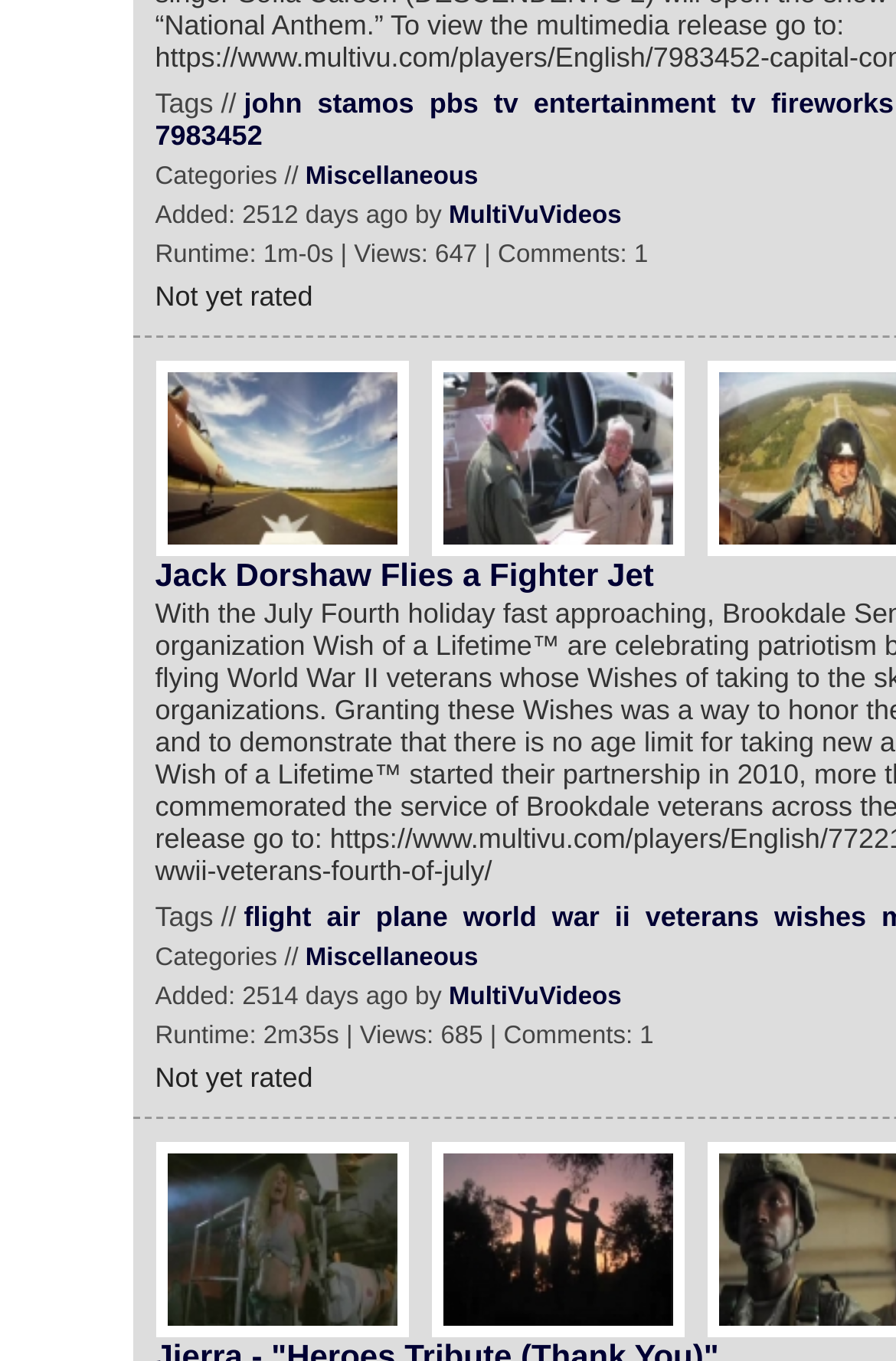Locate the bounding box coordinates of the segment that needs to be clicked to meet this instruction: "Click on the link 'Jack Dorshaw Flies a Fighter Jet'".

[0.173, 0.409, 0.73, 0.436]